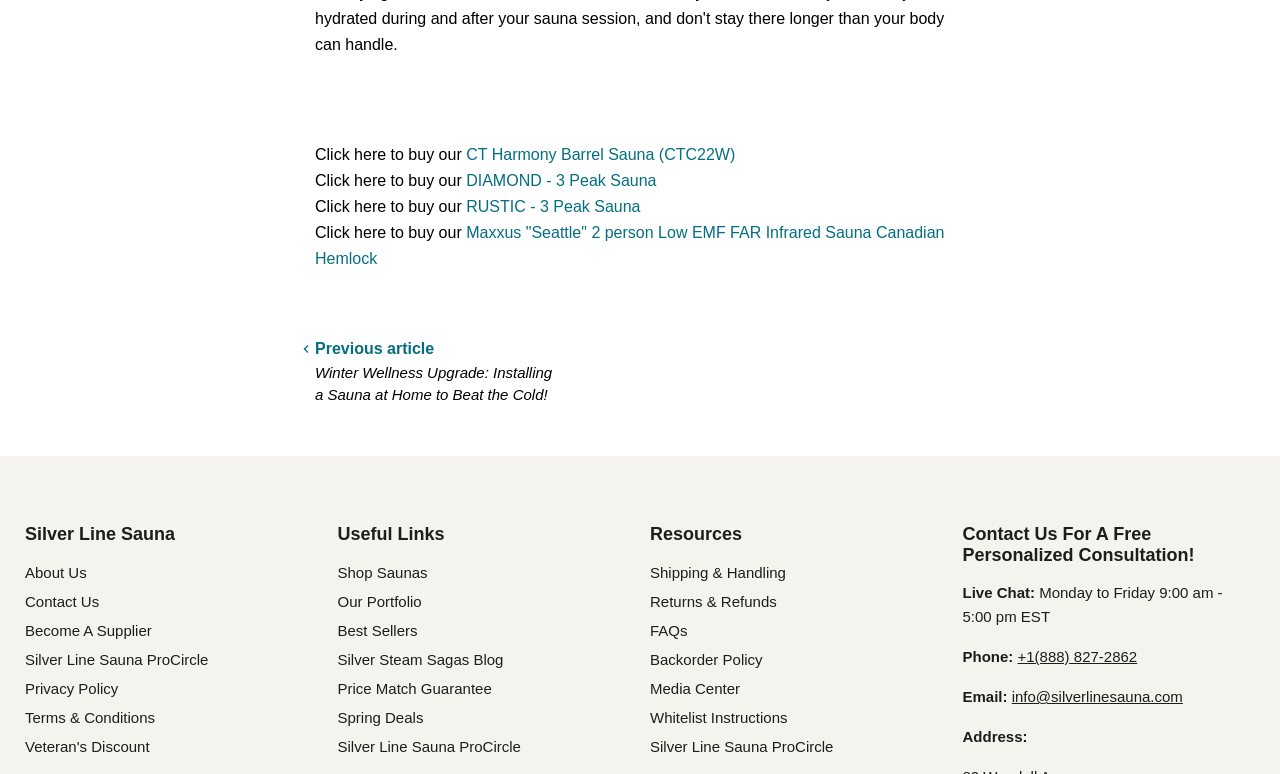Identify the bounding box coordinates for the element you need to click to achieve the following task: "Read FAQs". The coordinates must be four float values ranging from 0 to 1, formatted as [left, top, right, bottom].

[0.508, 0.803, 0.537, 0.825]